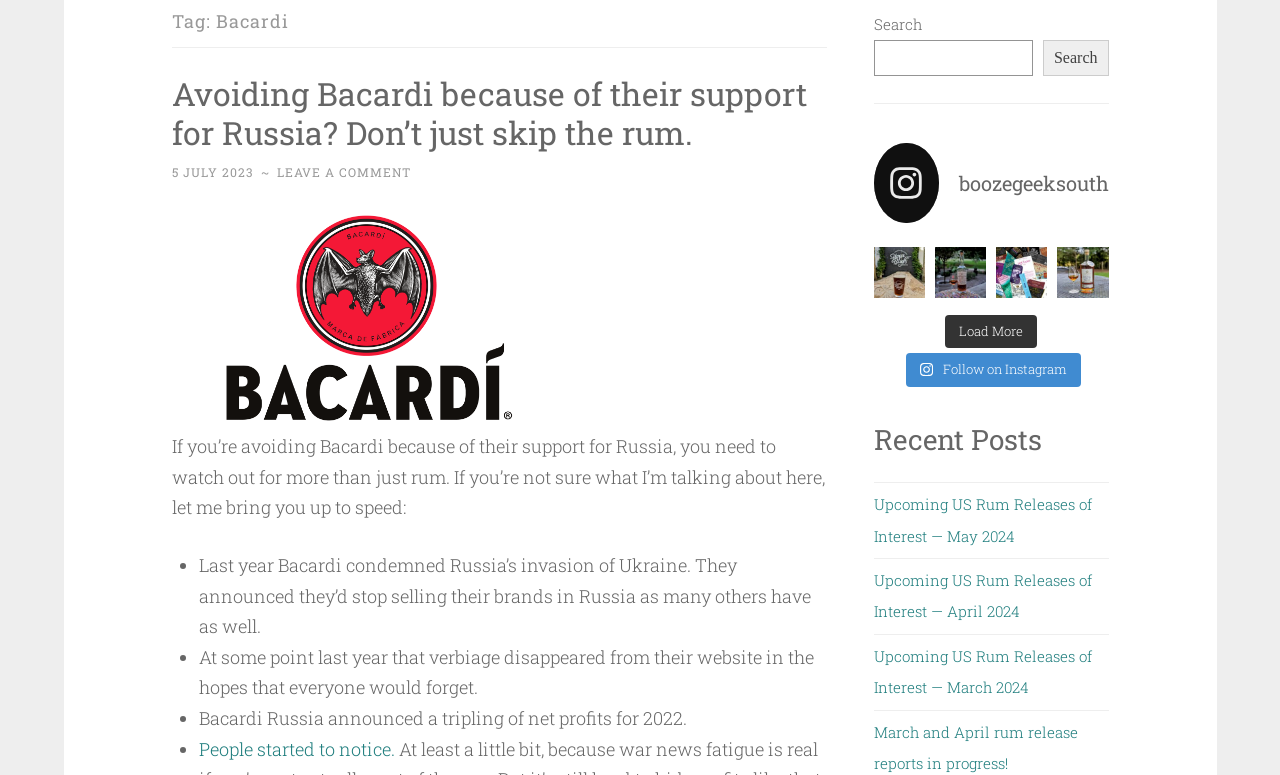Determine the bounding box coordinates of the UI element described by: "Load More".

[0.739, 0.406, 0.81, 0.45]